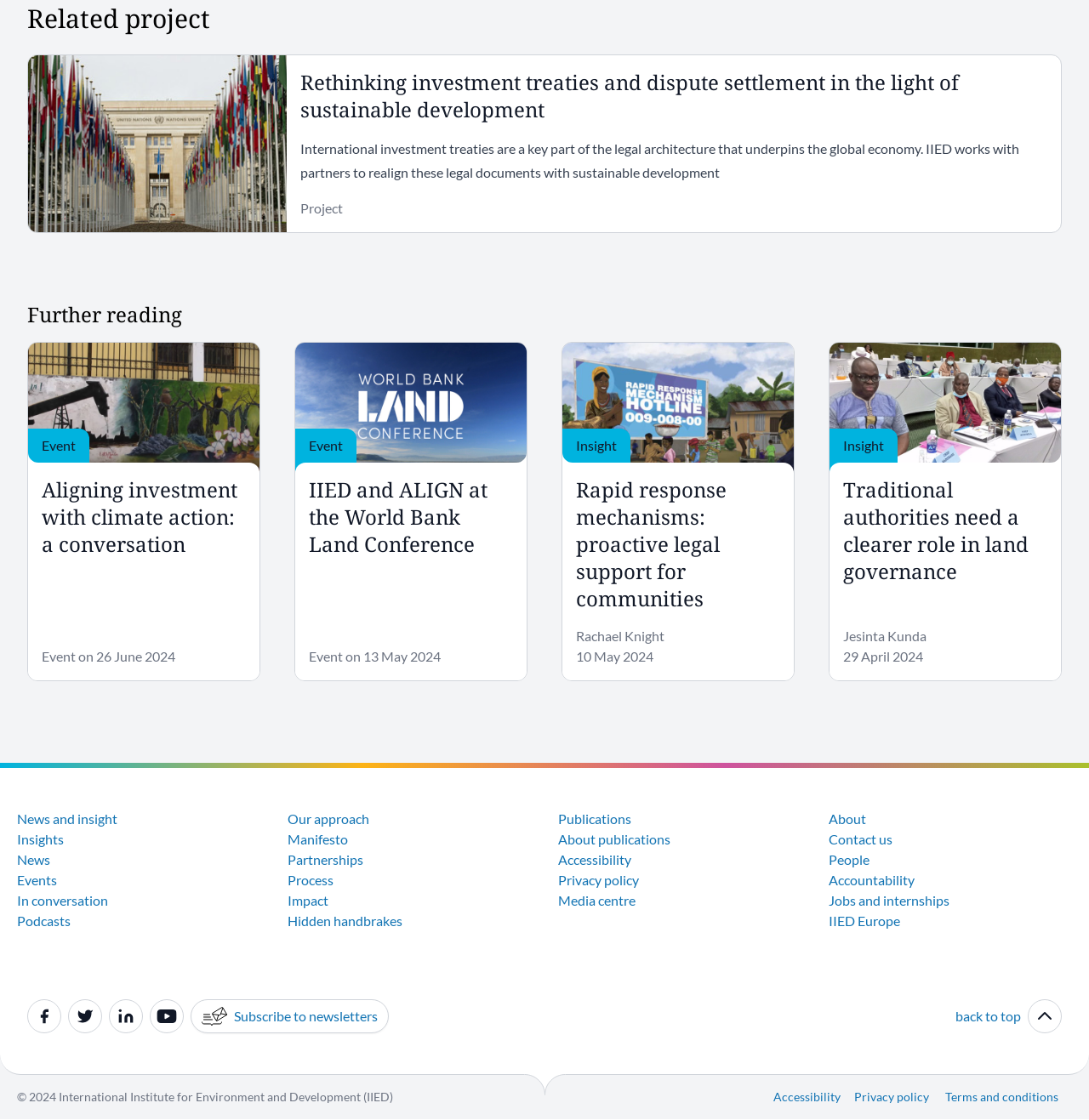What is the purpose of the 'Footer' section?
From the screenshot, provide a brief answer in one word or phrase.

To provide navigation links